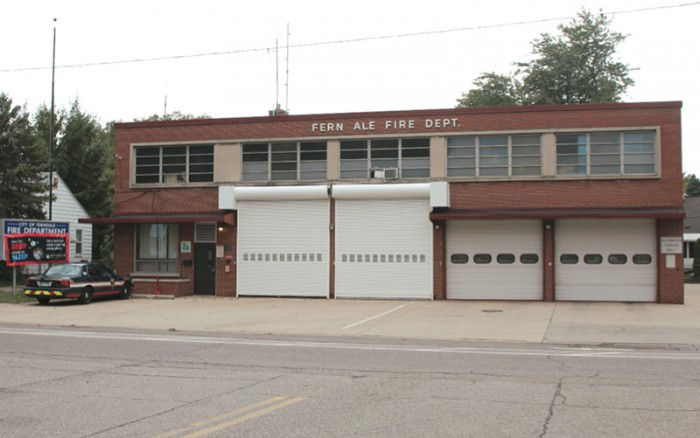Provide a comprehensive description of the image.

The image depicts the Ferndale Fire Department, a cornerstone of community safety in Ferndale, Michigan. The building, characterized by its sturdy brick facade, features large garage doors that likely house emergency response vehicles. Above the entrance, the words "FERN ALE FIRE DEPT." are prominently displayed, signifying its role in serving the local community. In the foreground, a parked vehicle is visible, likely belonging to the fire department, indicating readiness for immediate response. Lush trees enhance the backdrop, creating a sense of community amidst the vital services provided here. This facility not only responds to emergencies but also plays a central role in educating and training residents through programs such as the Community Emergency Response Team (CERT), further strengthening community preparedness and safety.